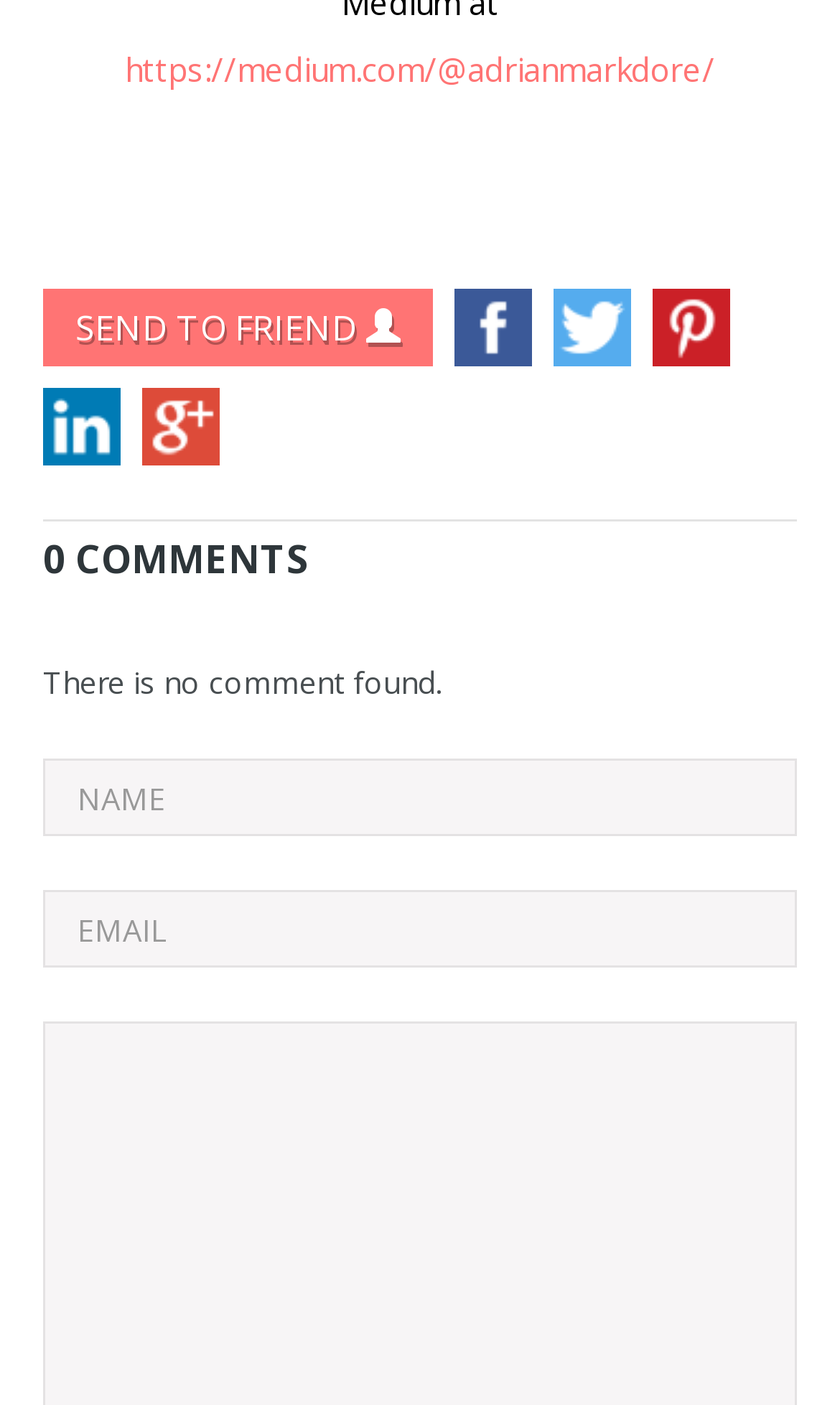How many social media links are available?
Provide a thorough and detailed answer to the question.

I counted the number of social media links available on the webpage, which are Facebook, Twitter, Pinterest, LinkedIn, and GooglePlus, and found that there are 5 links in total.